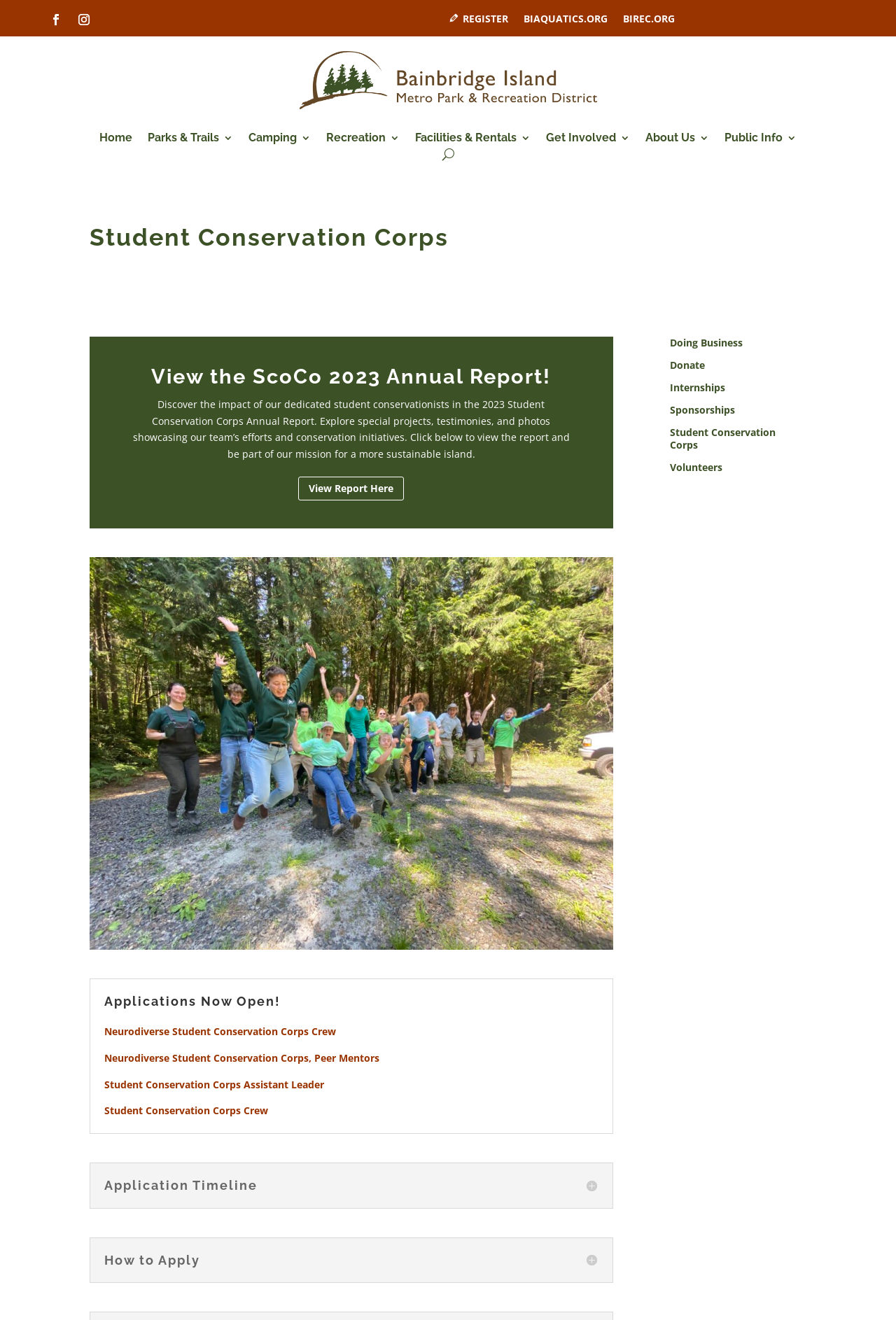Extract the text of the main heading from the webpage.

Student Conservation Corps